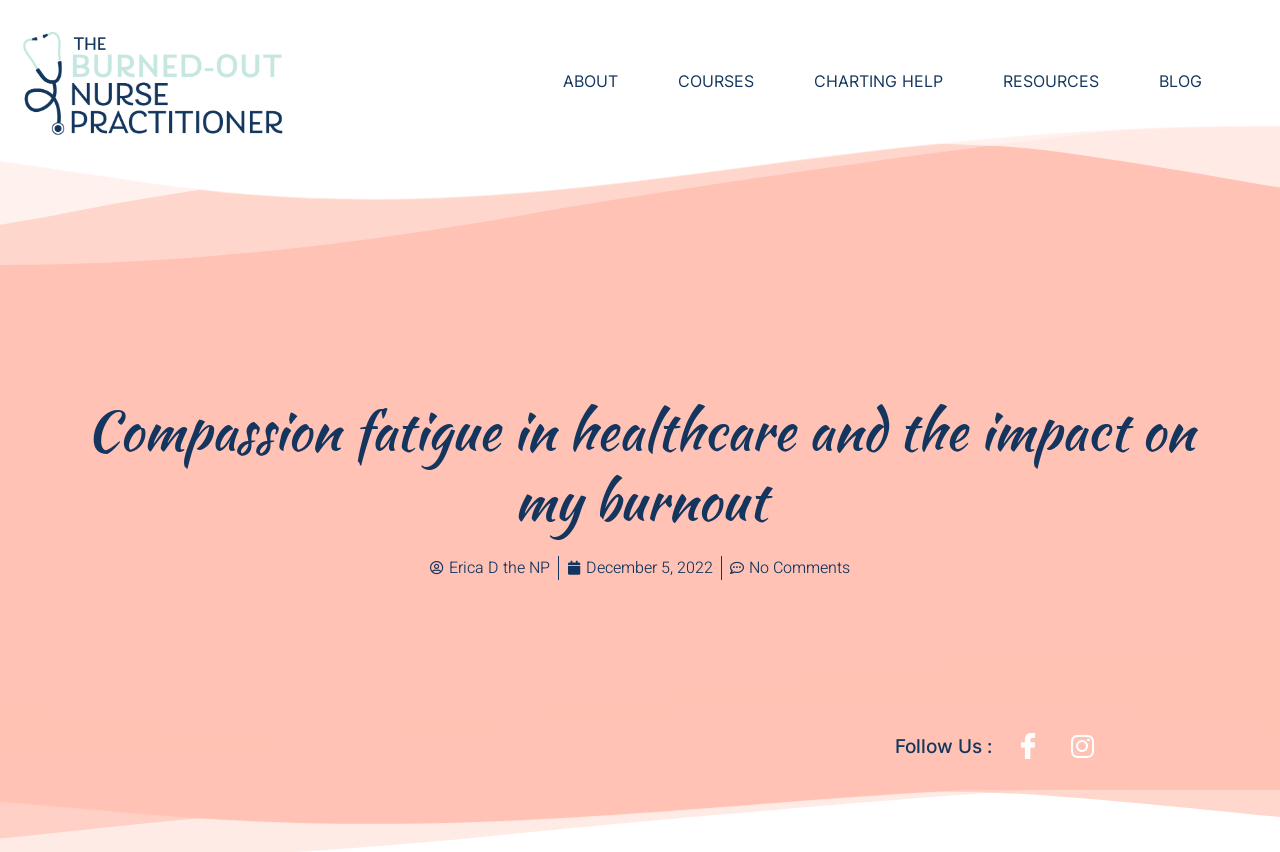What is the name of the logo?
Answer the question with a single word or phrase derived from the image.

Burned Out NP Logo